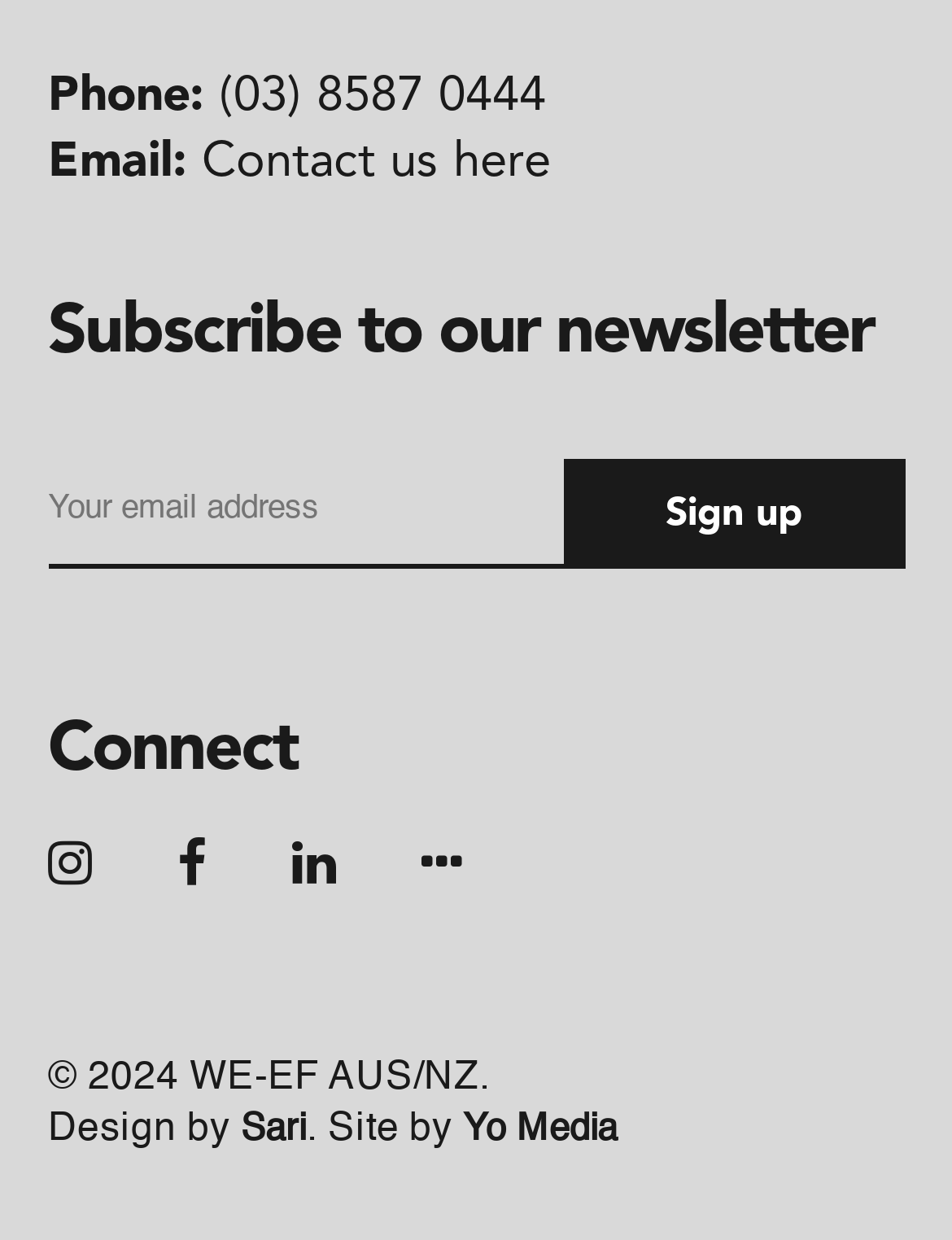Provide the bounding box coordinates of the HTML element described as: "name="EMAIL" placeholder="Your email address"". The bounding box coordinates should be four float numbers between 0 and 1, i.e., [left, top, right, bottom].

[0.05, 0.369, 0.591, 0.458]